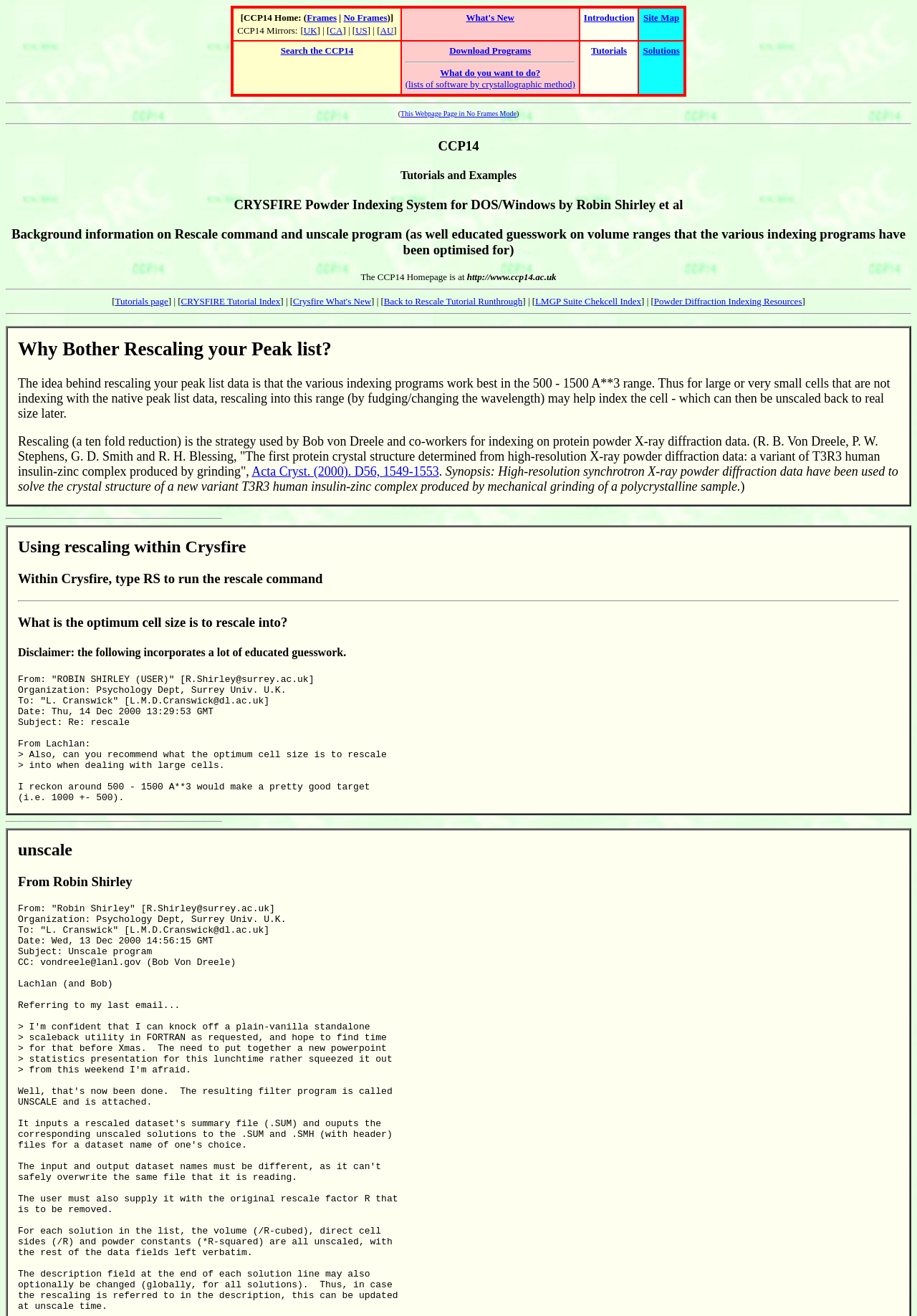Identify the coordinates of the bounding box for the element that must be clicked to accomplish the instruction: "View Tutorials".

[0.645, 0.034, 0.684, 0.042]